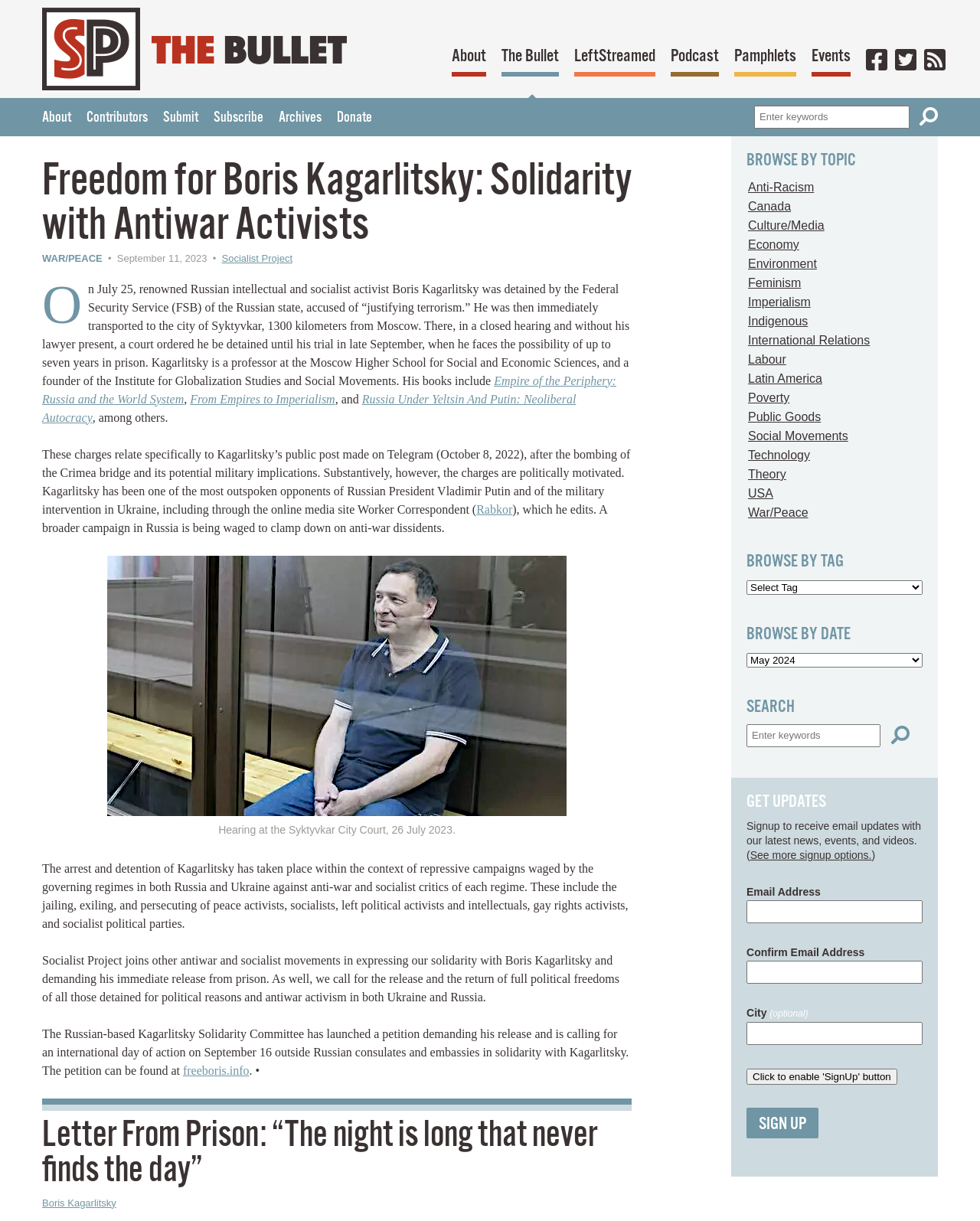Can you find and provide the main heading text of this webpage?

Freedom for Boris Kagarlitsky: Solidarity with Antiwar Activists